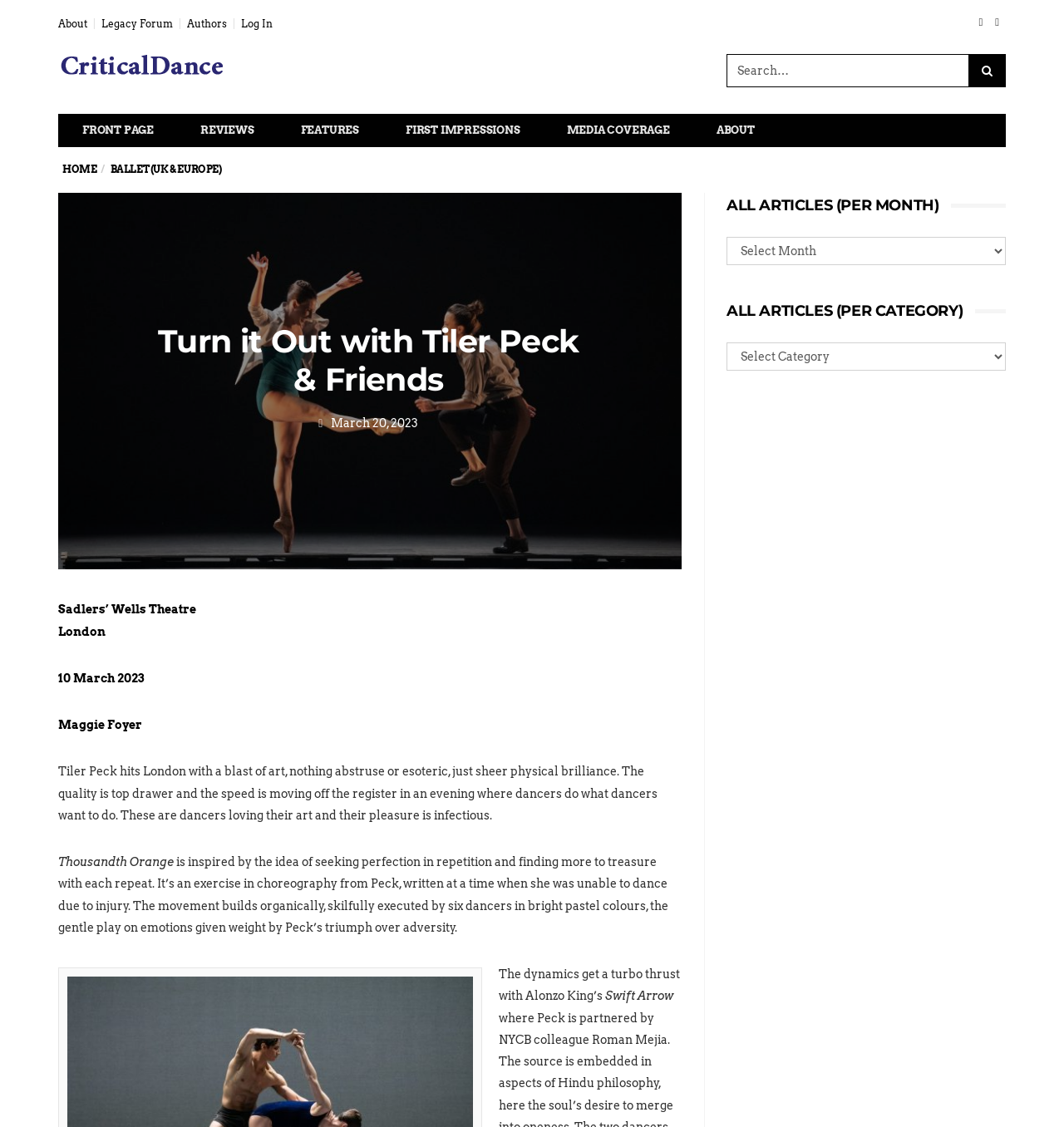Answer the question with a single word or phrase: 
What is the name of the theatre?

Sadlers’ Wells Theatre